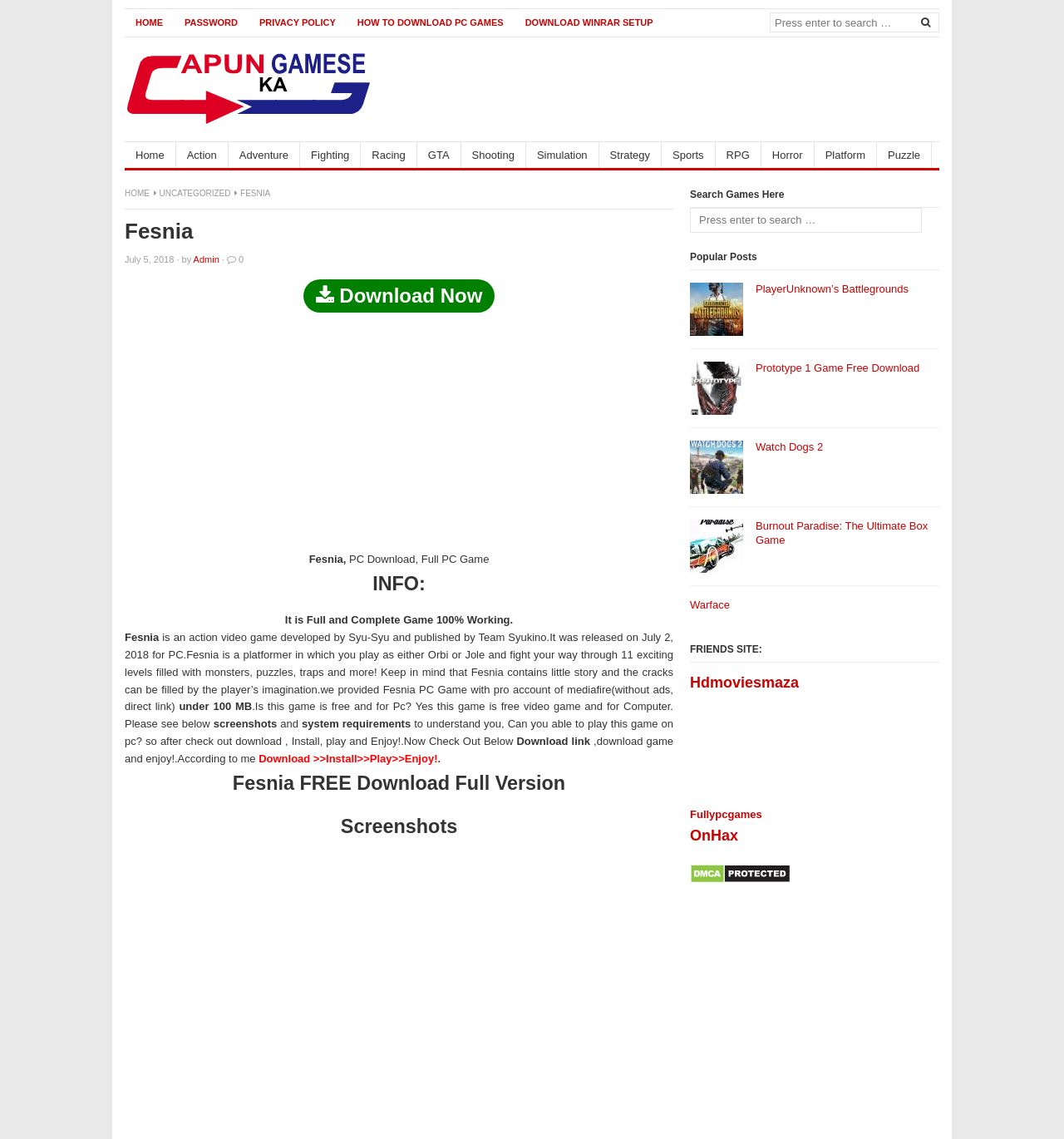Find and indicate the bounding box coordinates of the region you should select to follow the given instruction: "Go to home page".

[0.117, 0.009, 0.163, 0.031]